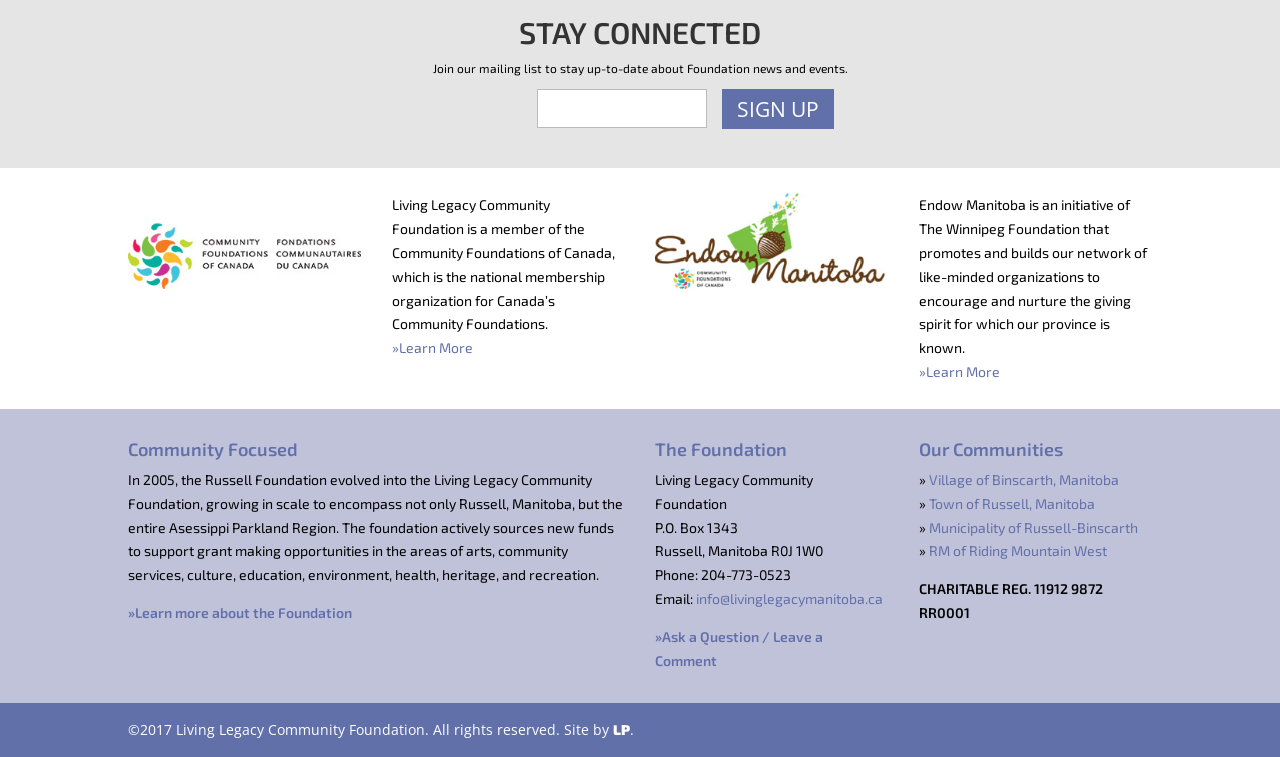Refer to the image and provide an in-depth answer to the question:
What is the region served by the foundation?

Based on the webpage, I found a static text 'In 2005, the Russell Foundation evolved into the Living Legacy Community Foundation, growing in scale to encompass not only Russell, Manitoba, but the entire Asessippi Parkland Region.' This suggests that the region served by the foundation is the Asessippi Parkland Region.